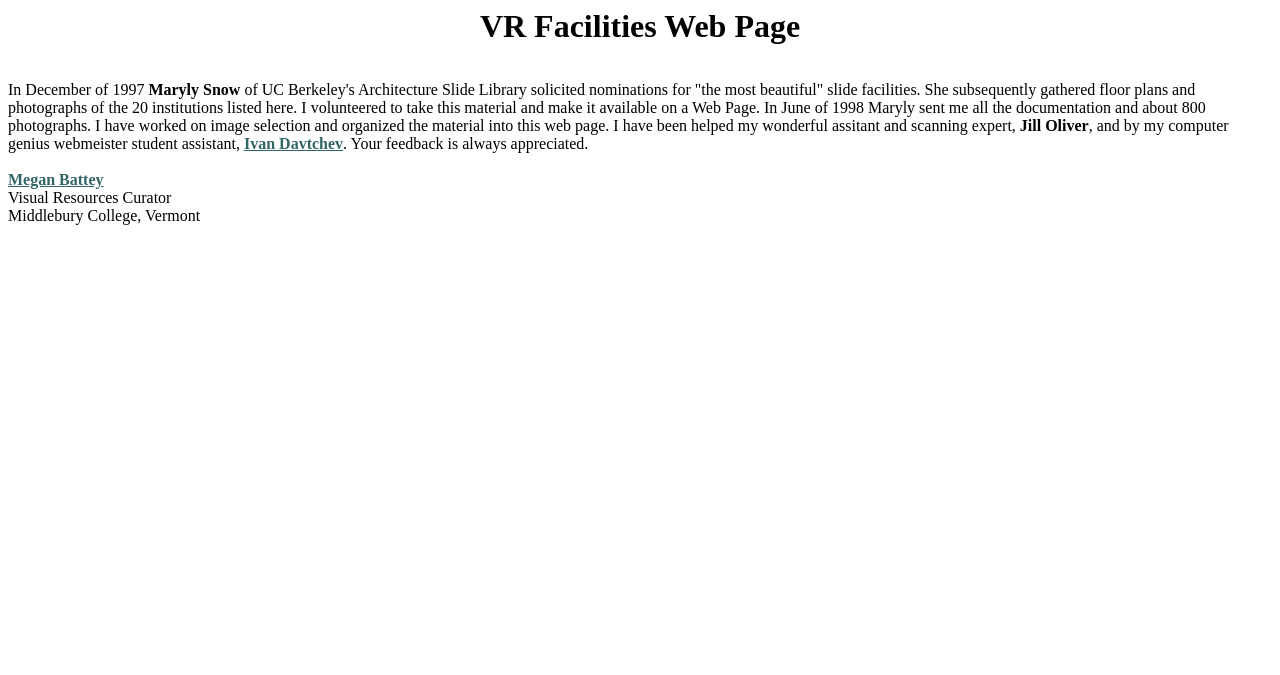Utilize the details in the image to thoroughly answer the following question: Who is the Visual Resources Curator at Middlebury College?

The text mentions 'Megan Battey, Visual Resources Curator, Middlebury College, Vermont'.